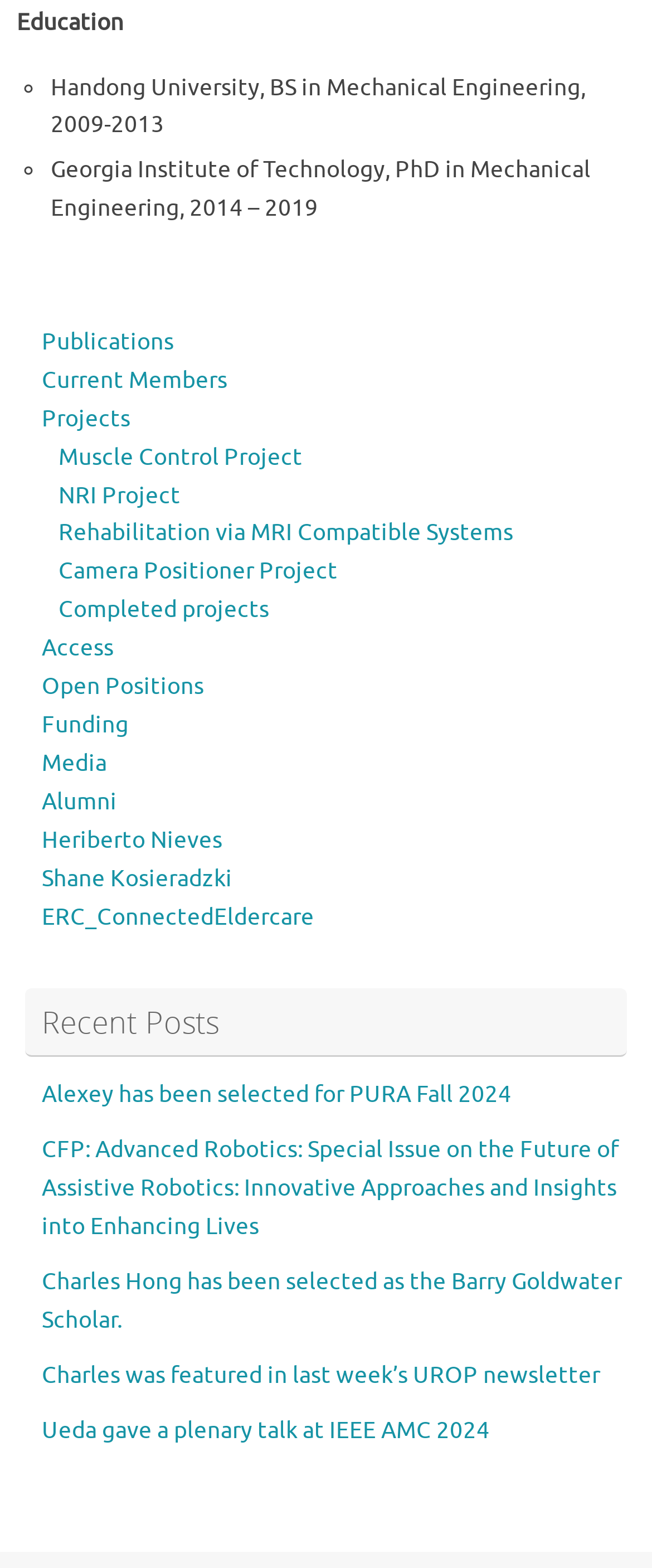How many links are there under 'Recent Posts'?
Based on the screenshot, answer the question with a single word or phrase.

4